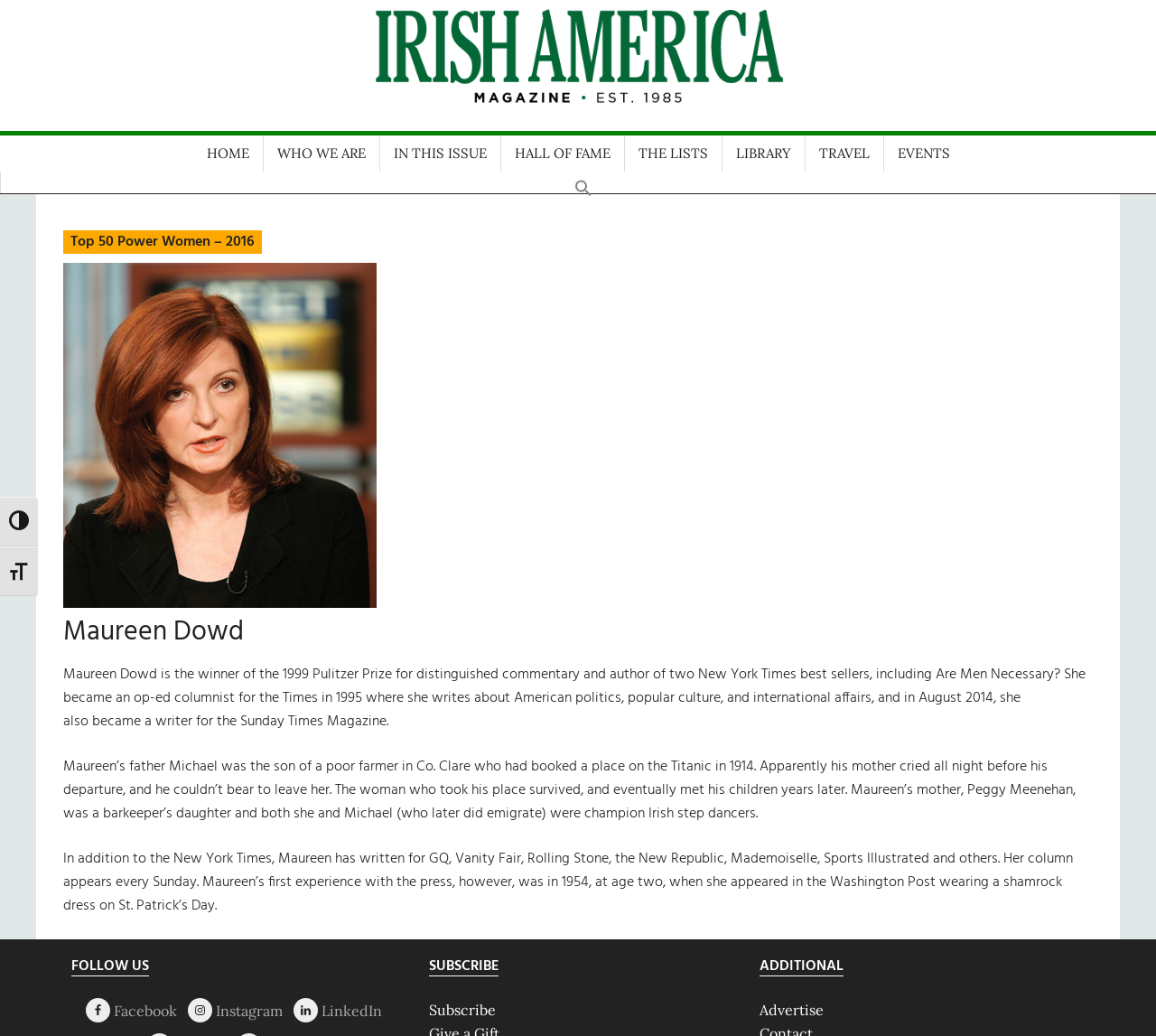Provide a brief response using a word or short phrase to this question:
What is the name of Maureen Dowd's mother?

Peggy Meenehan